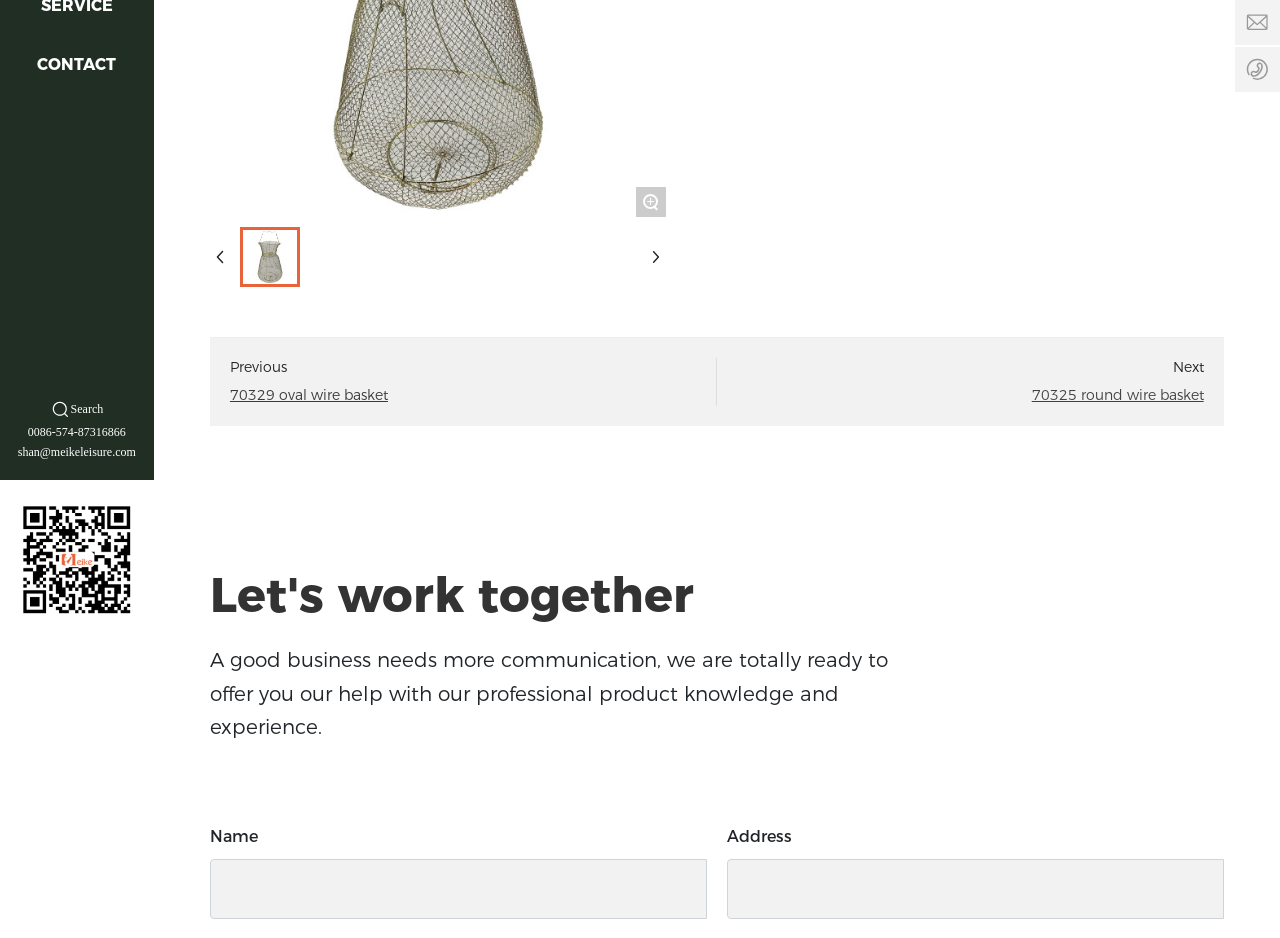Please provide the bounding box coordinates for the UI element as described: "Contact". The coordinates must be four floats between 0 and 1, represented as [left, top, right, bottom].

[0.029, 0.058, 0.091, 0.079]